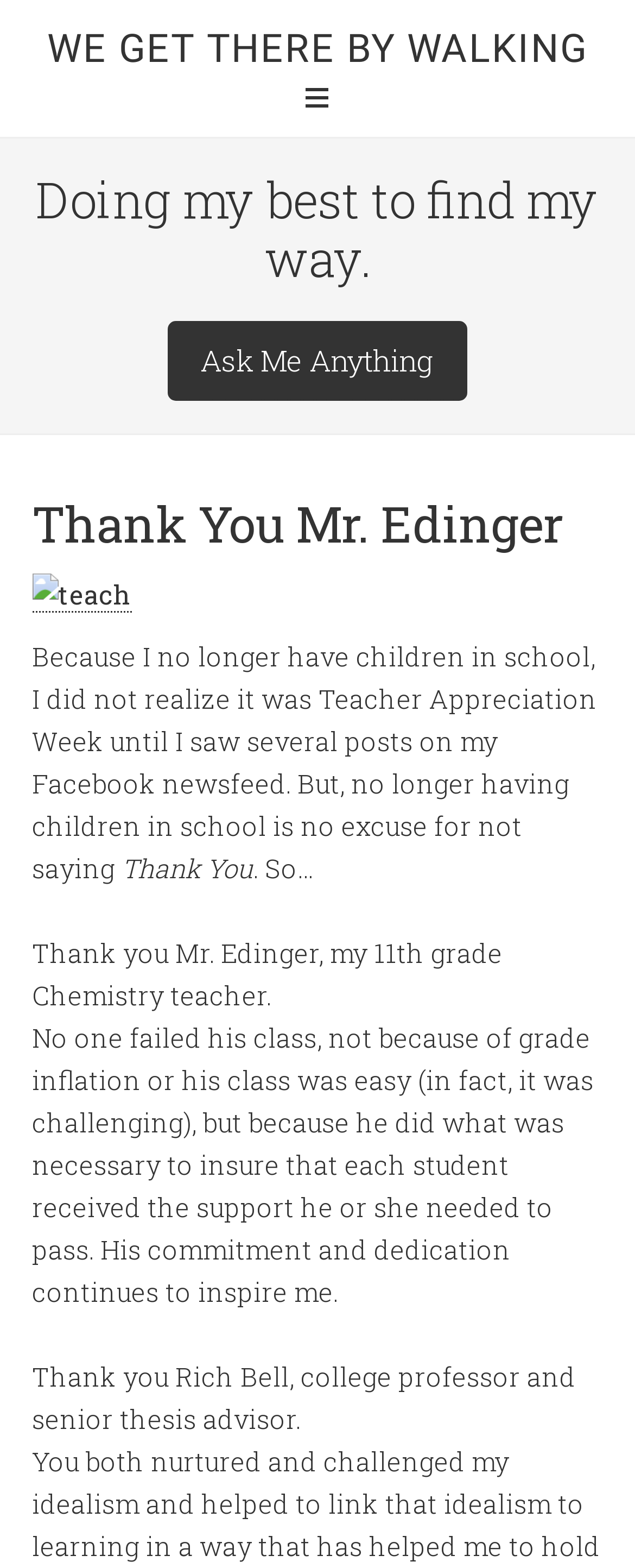What is the name of the 11th grade Chemistry teacher?
Offer a detailed and exhaustive answer to the question.

I found the answer by reading the text in the webpage, specifically the sentence 'Thank you Mr. Edinger, my 11th grade Chemistry teacher.' which mentions the name of the teacher.